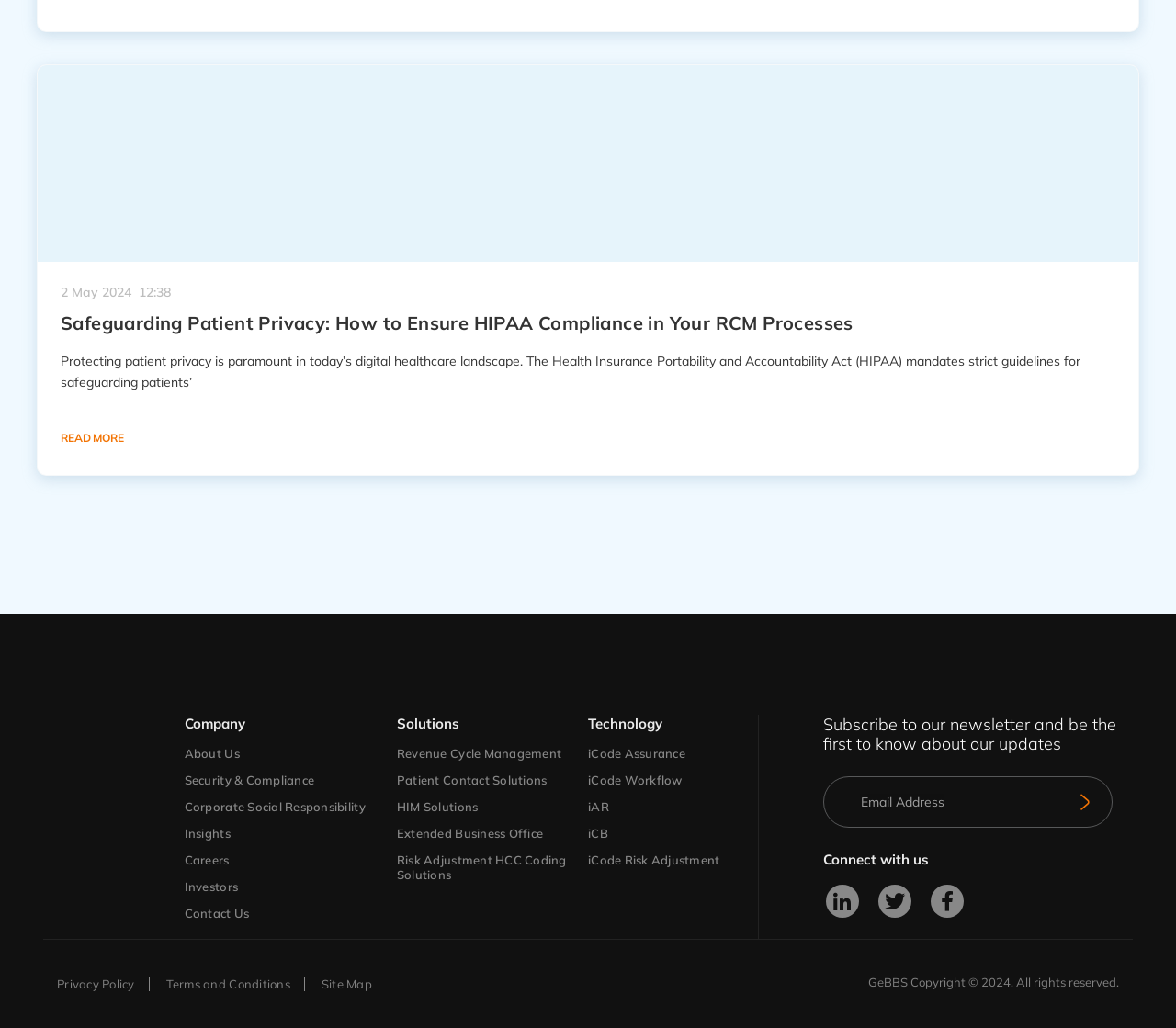What is the company name?
Based on the image content, provide your answer in one word or a short phrase.

GeBBS